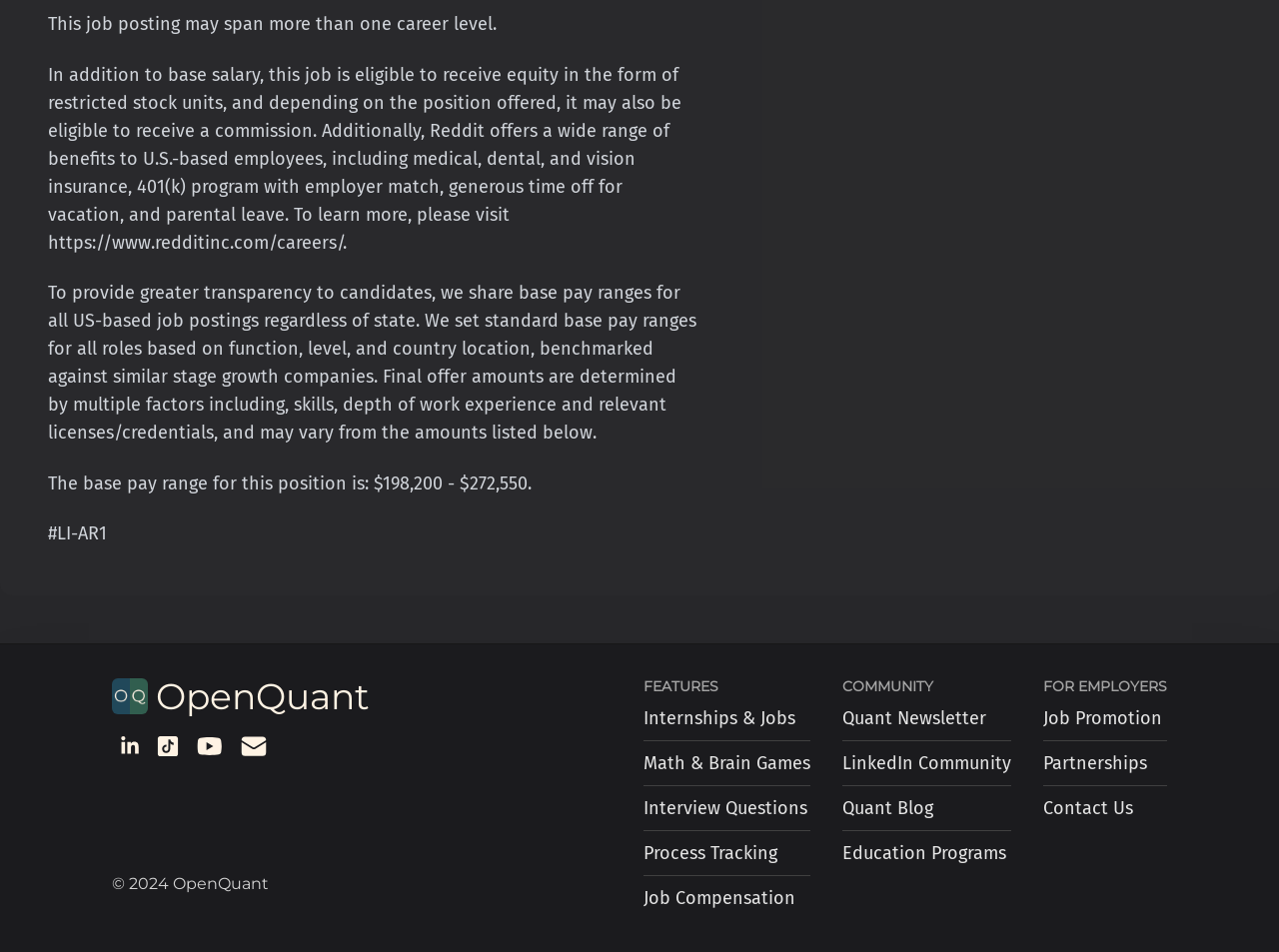Please specify the bounding box coordinates of the clickable region to carry out the following instruction: "Visit Quant Blog". The coordinates should be four float numbers between 0 and 1, in the format [left, top, right, bottom].

[0.659, 0.825, 0.791, 0.872]